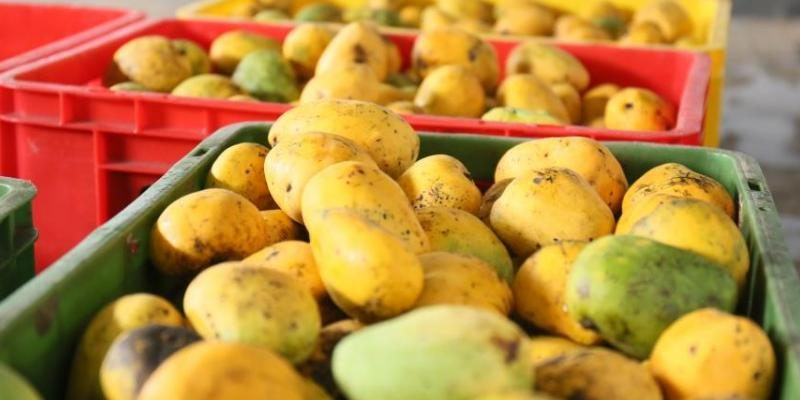What is the significance of Sri Lanka in the context of fruit exports?
From the details in the image, answer the question comprehensively.

The question asks about the significance of Sri Lanka in the context of fruit exports. According to the caption, Sri Lanka is significant for its fruit exports, particularly in the context of recent B2B meetings aimed at boosting exports of fruits and vegetables to markets like Oman.